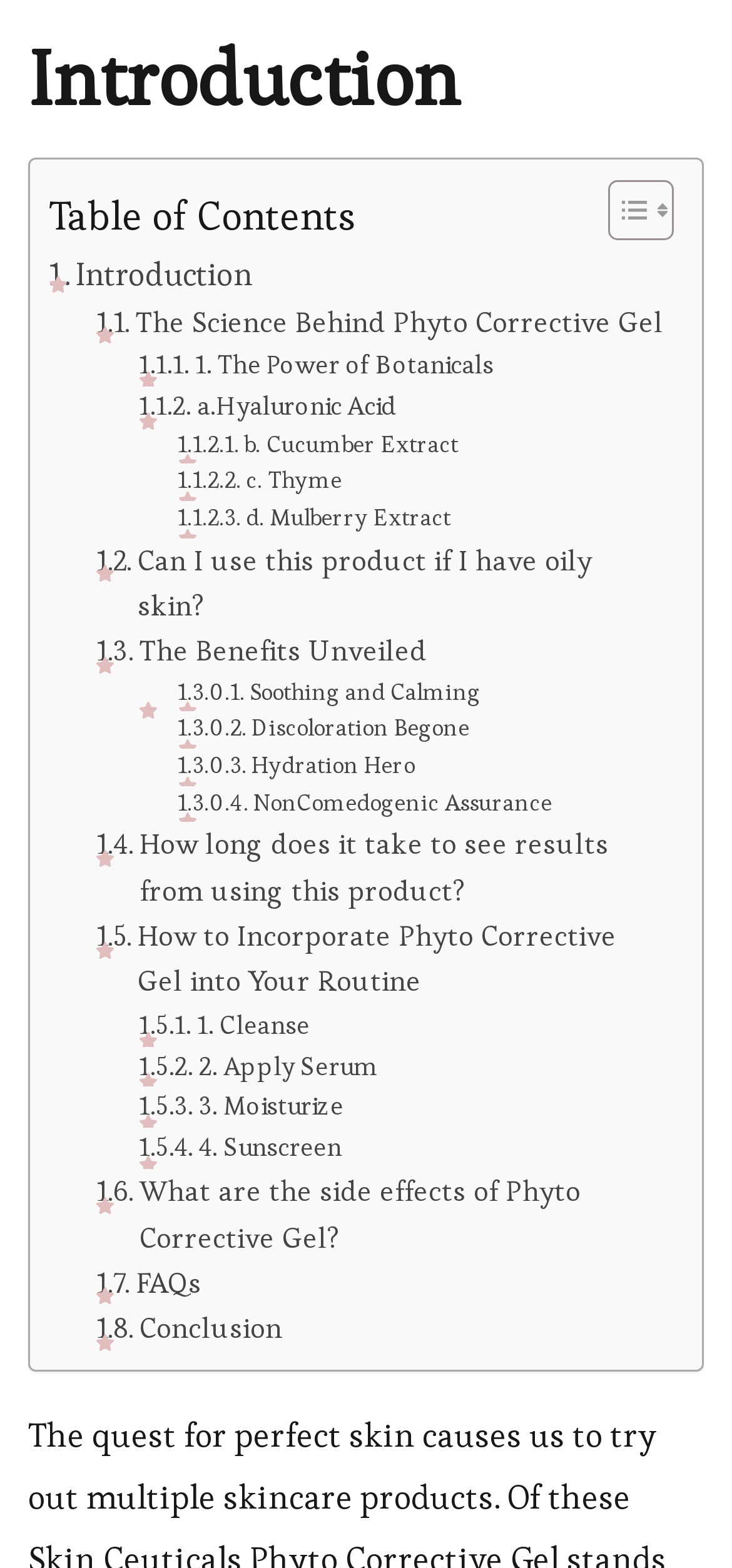Please provide a brief answer to the following inquiry using a single word or phrase:
How many sections are there in the 'The Science Behind Phyto Corrective Gel' topic?

4